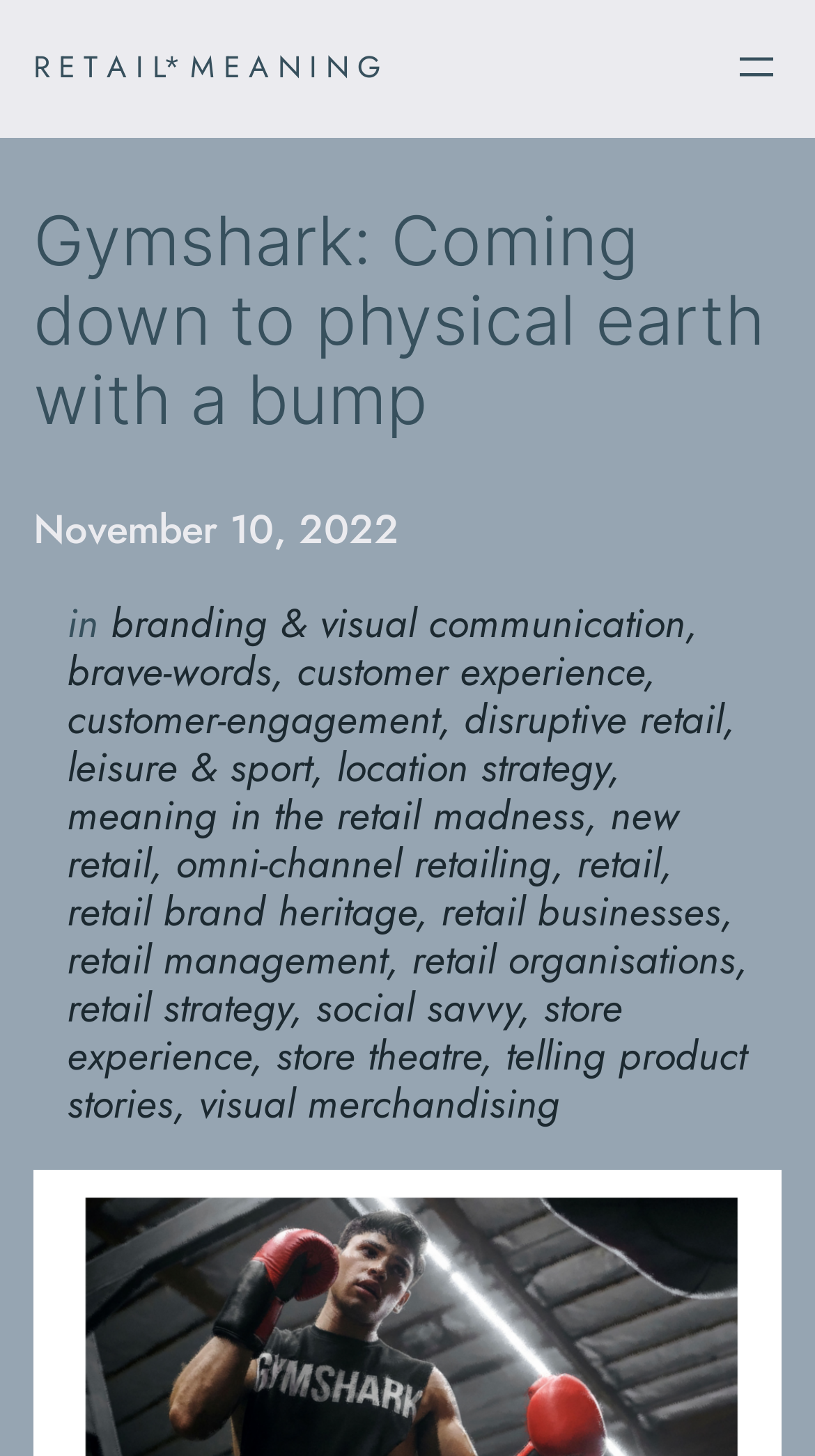Answer the following in one word or a short phrase: 
How many links are there in the article?

23